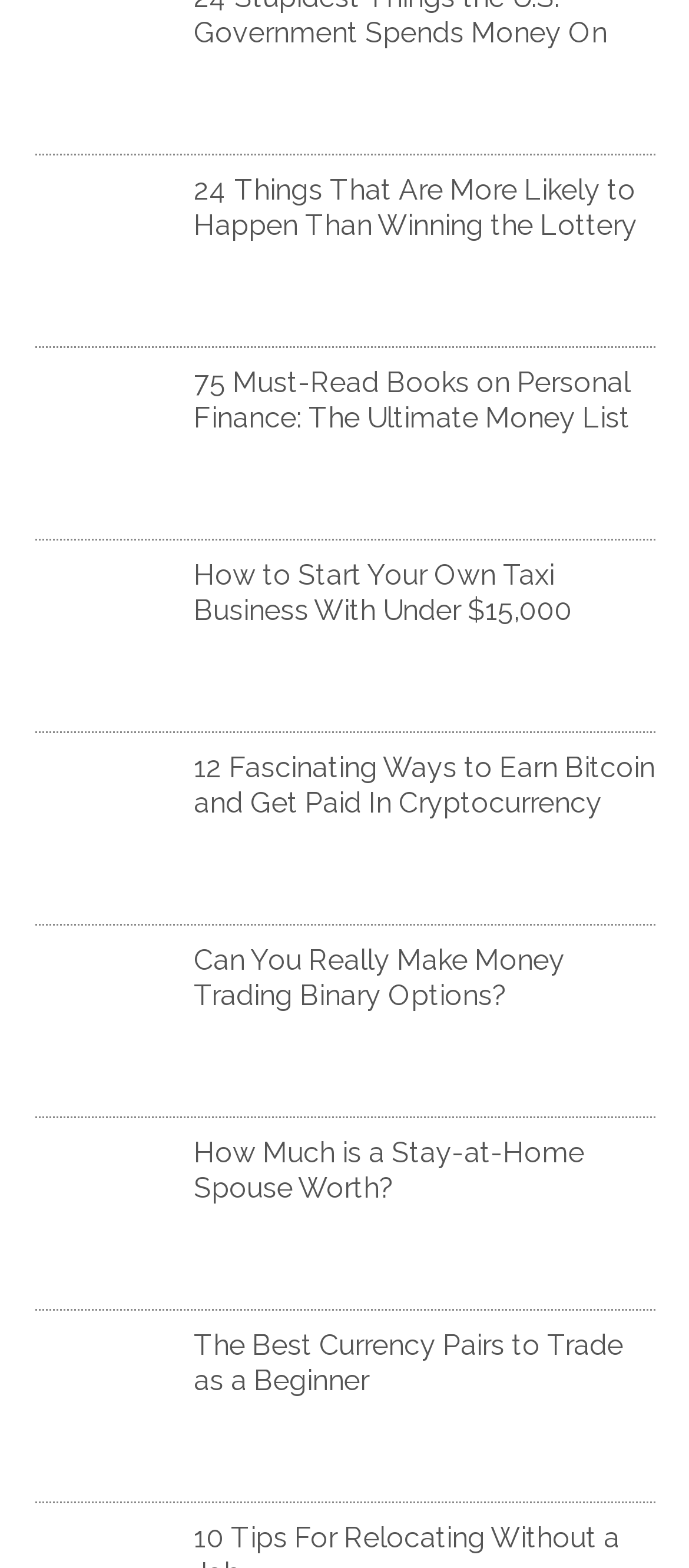Please find the bounding box coordinates of the section that needs to be clicked to achieve this instruction: "Click on '24 Things That Are More Likely to Happen Than Winning the Lottery'".

[0.281, 0.111, 0.95, 0.154]